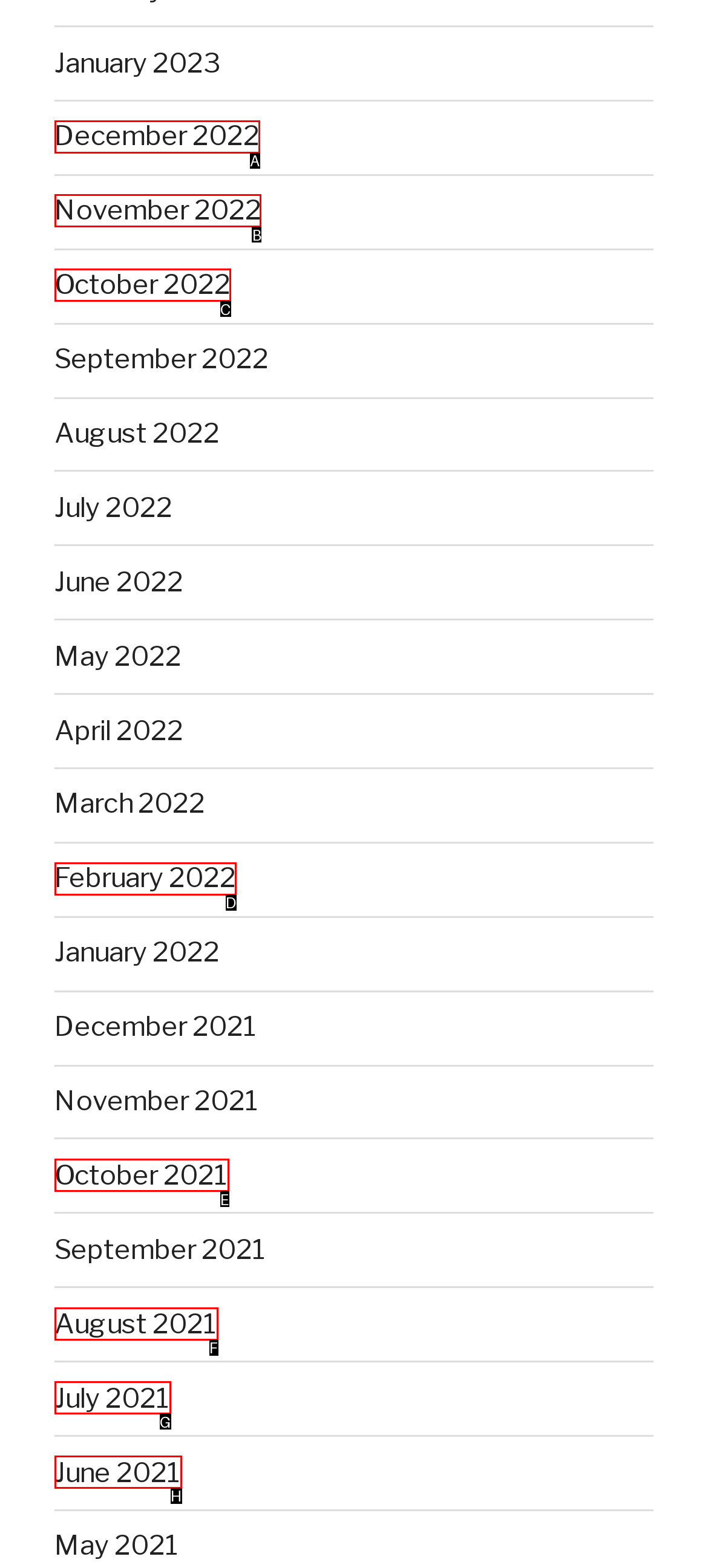Find the appropriate UI element to complete the task: browse November 2022. Indicate your choice by providing the letter of the element.

B